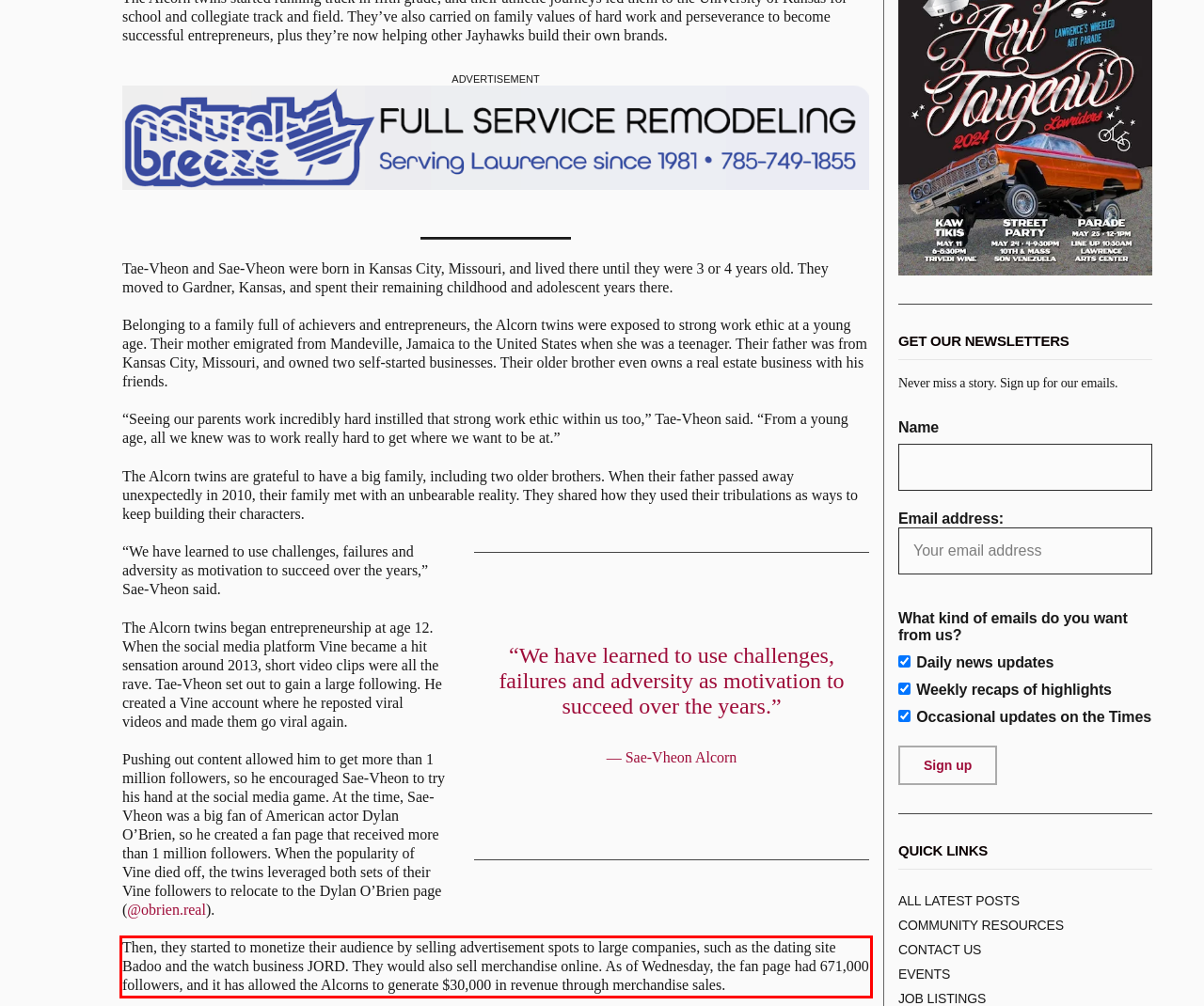Identify the text inside the red bounding box in the provided webpage screenshot and transcribe it.

Then, they started to monetize their audience by selling advertisement spots to large companies, such as the dating site Badoo and the watch business JORD. They would also sell merchandise online. As of Wednesday, the fan page had 671,000 followers, and it has allowed the Alcorns to generate $30,000 in revenue through merchandise sales.